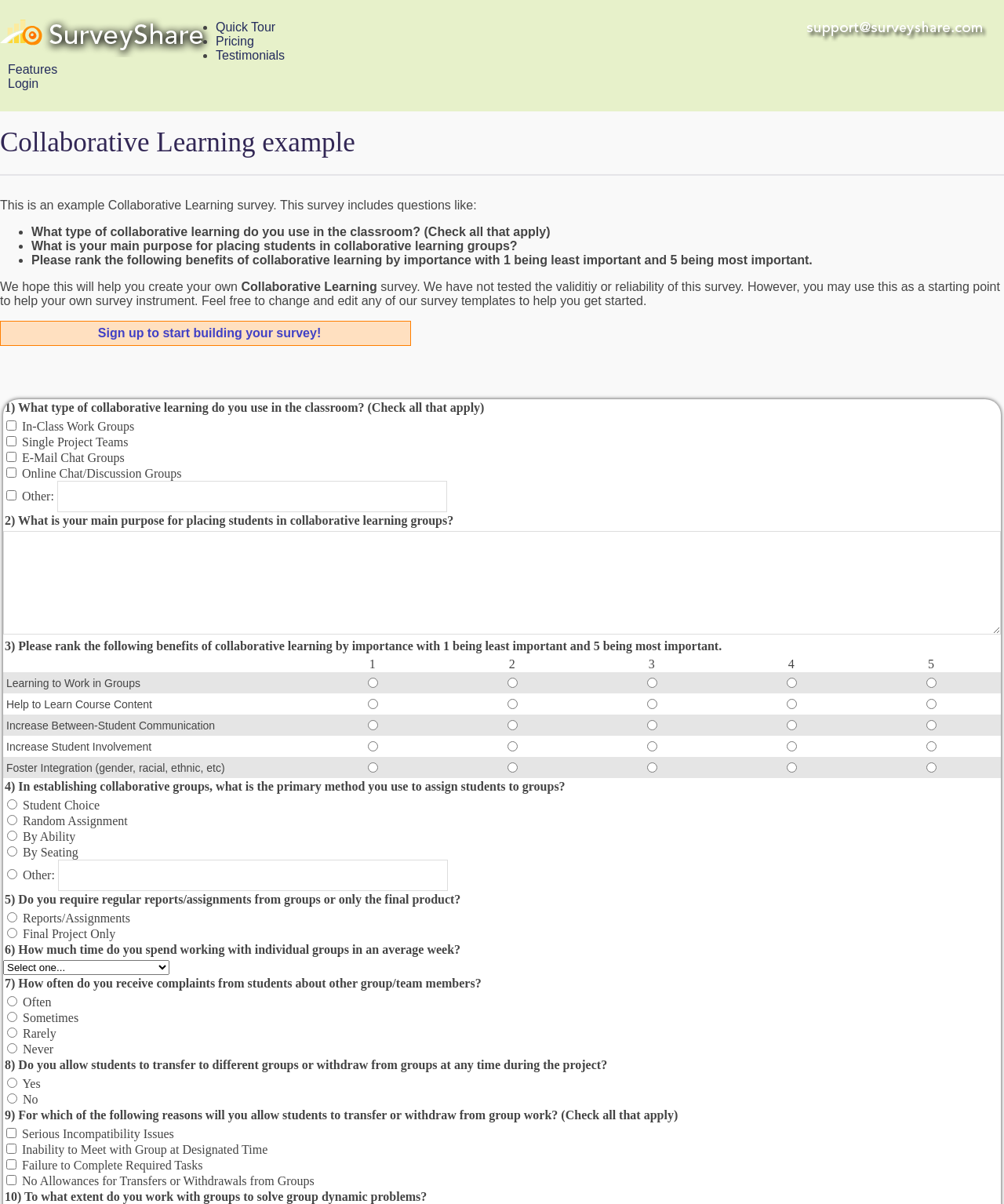Please identify the bounding box coordinates of the element that needs to be clicked to execute the following command: "Click on the 'Sign up to start building your survey!' link". Provide the bounding box using four float numbers between 0 and 1, formatted as [left, top, right, bottom].

[0.097, 0.271, 0.32, 0.282]